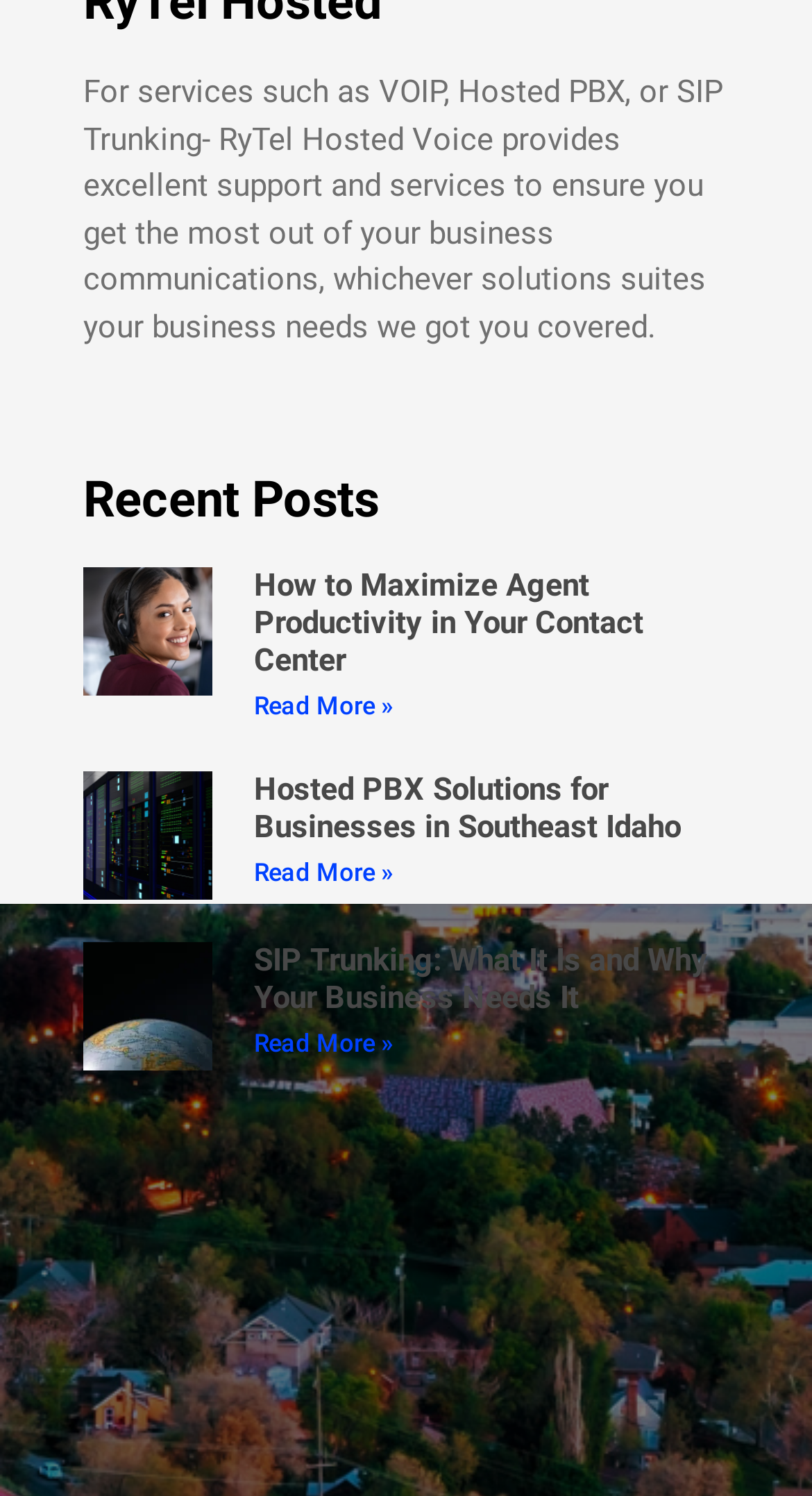What is the title of the first article? Using the information from the screenshot, answer with a single word or phrase.

How to Maximize Agent Productivity